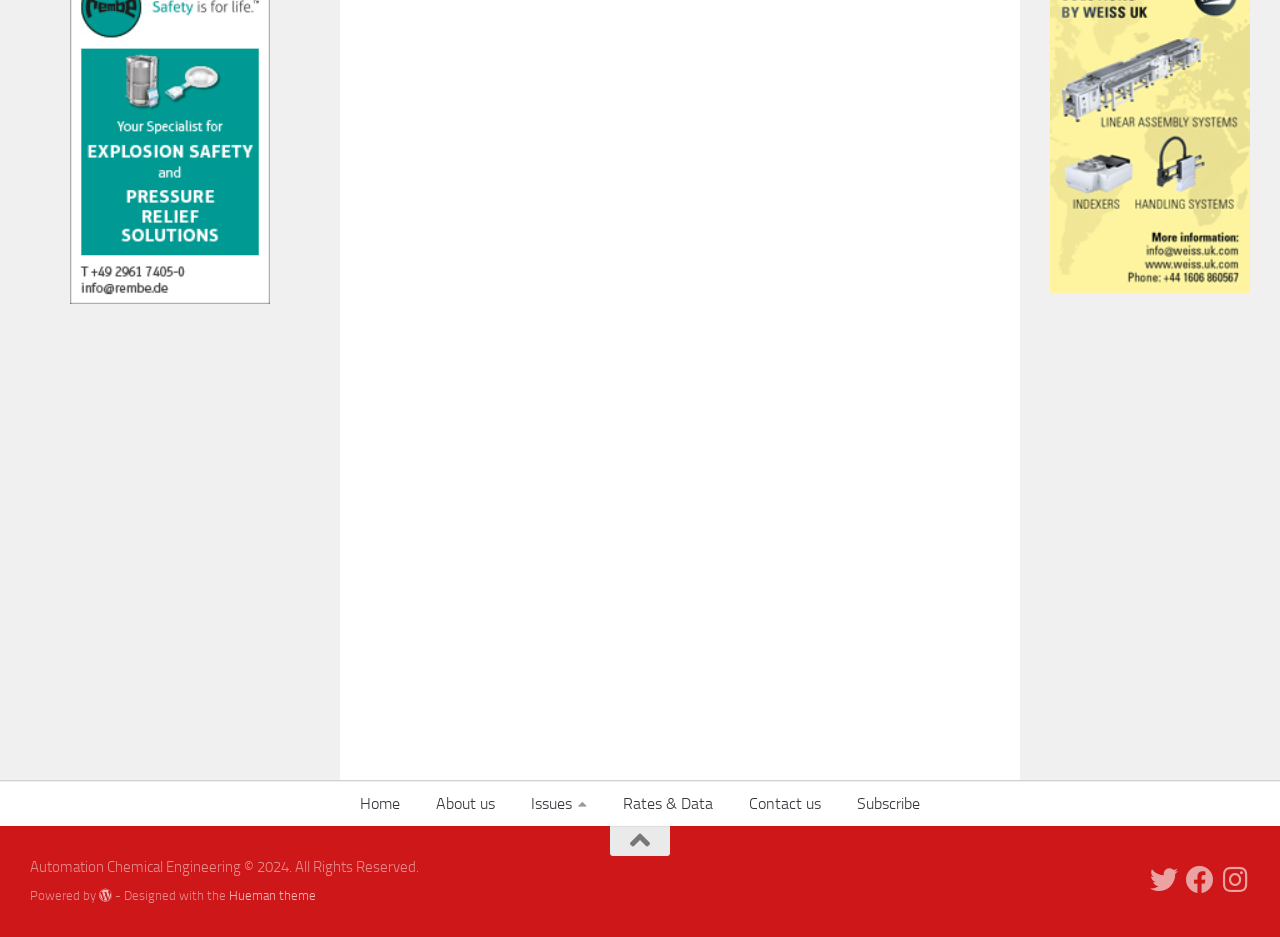Determine the bounding box coordinates of the area to click in order to meet this instruction: "Click on Calibre".

[0.055, 0.309, 0.211, 0.329]